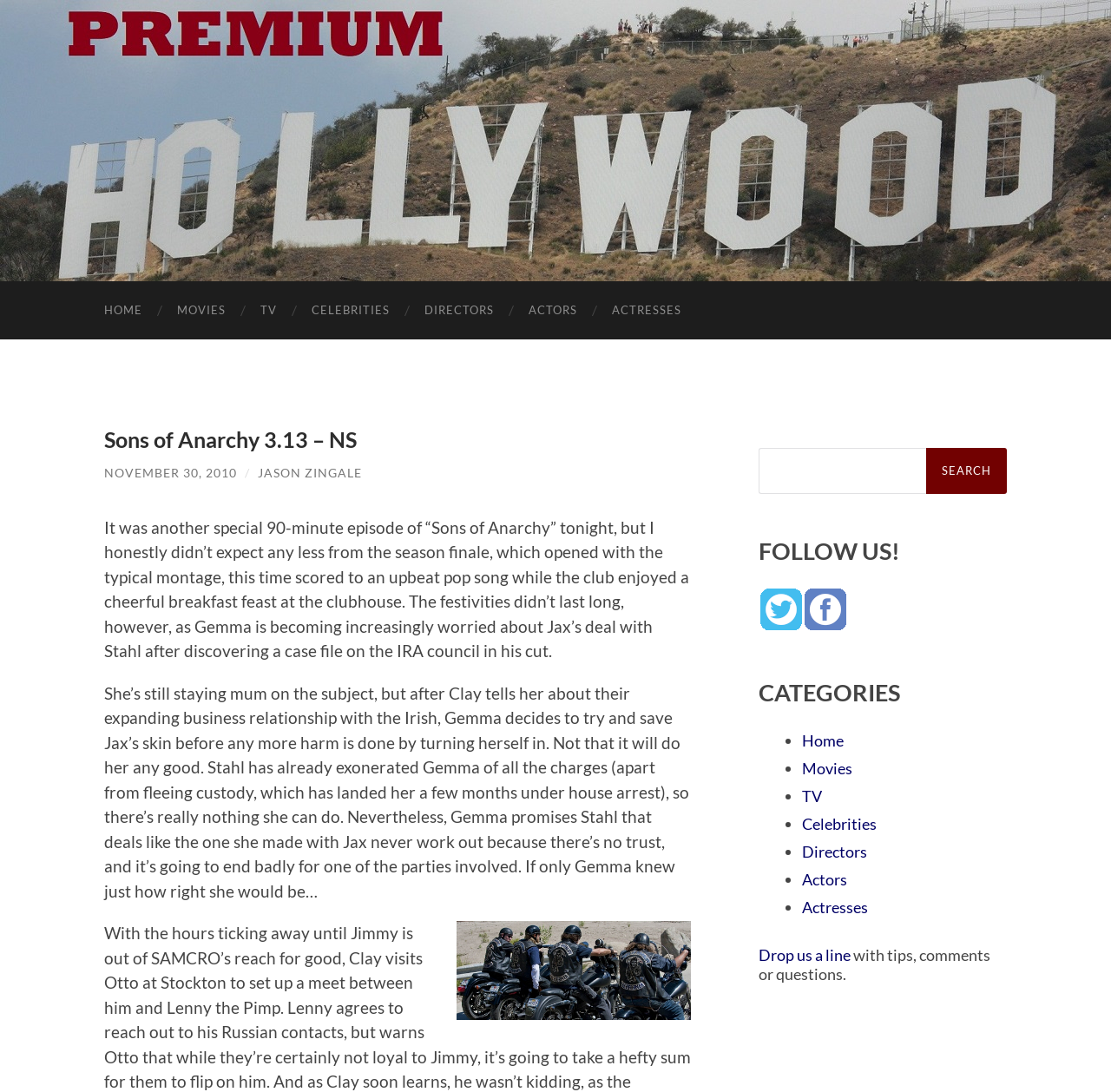Please find and provide the title of the webpage.

Sons of Anarchy 3.13 – NS